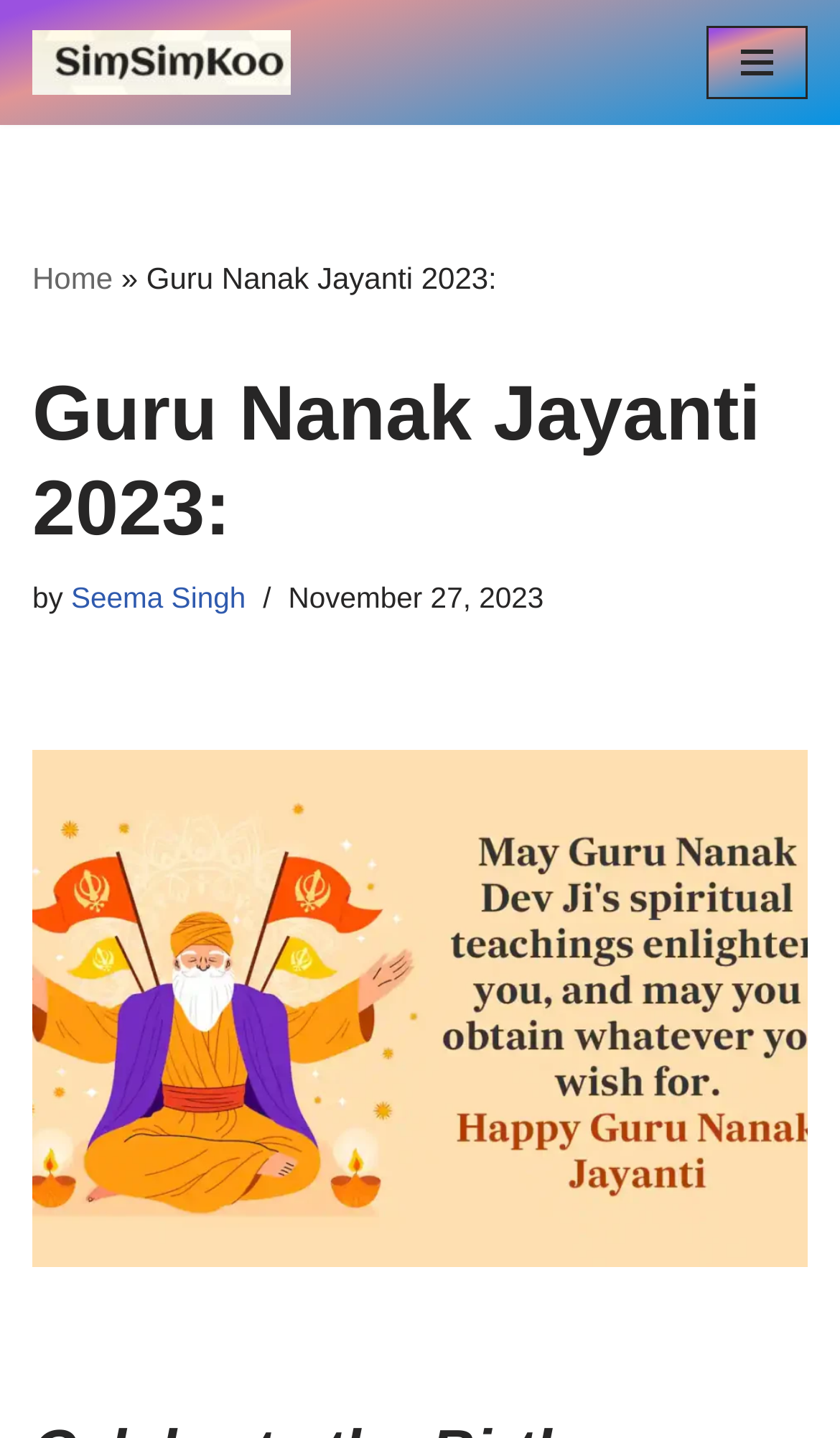What is the name of the festival?
Please respond to the question thoroughly and include all relevant details.

The name of the festival can be found in the heading element 'Guru Nanak Jayanti 2023:' which is a prominent element on the webpage, indicating that the webpage is about this festival.